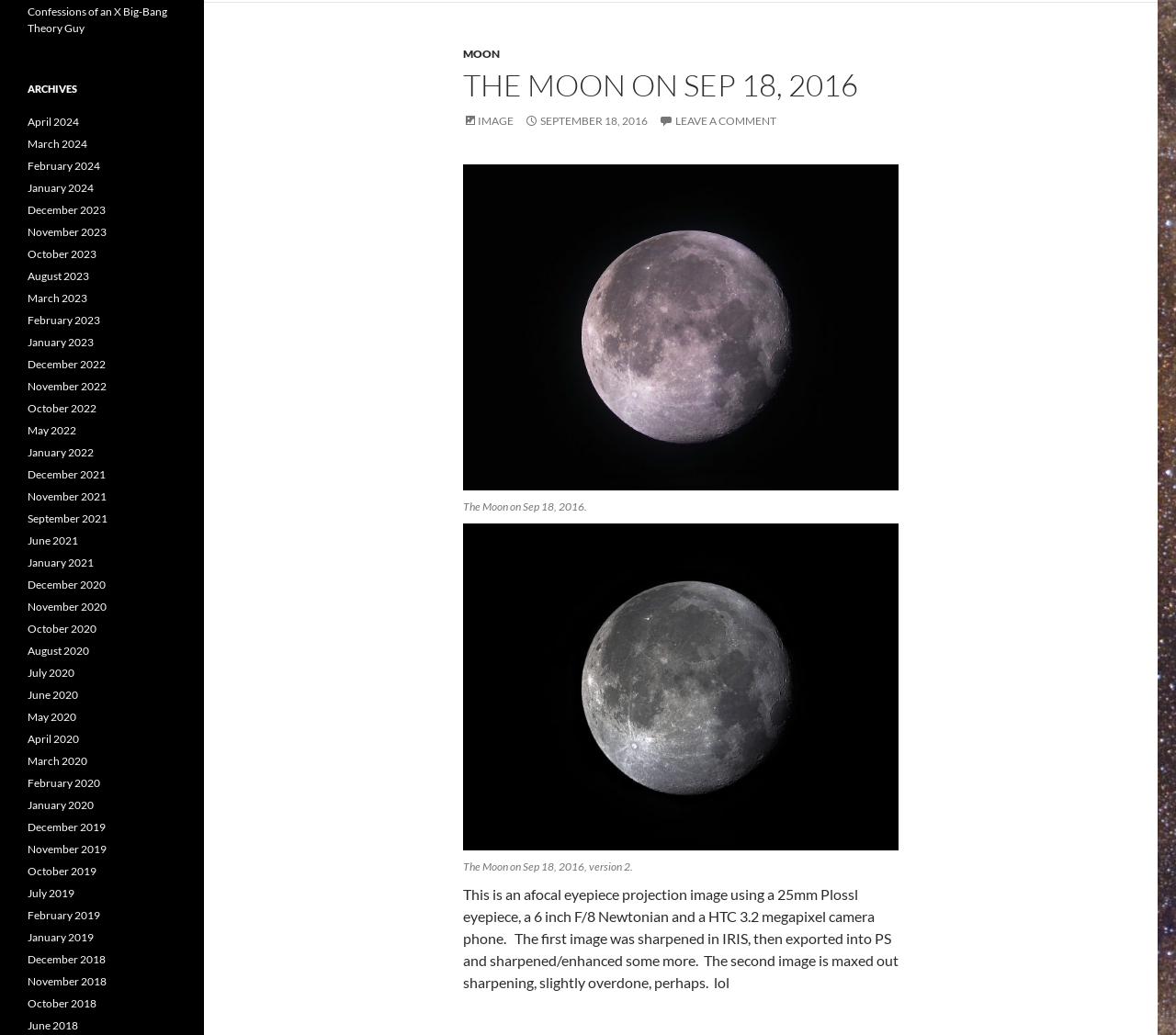Reply to the question below using a single word or brief phrase:
How many images of the moon are shown on the webpage?

2